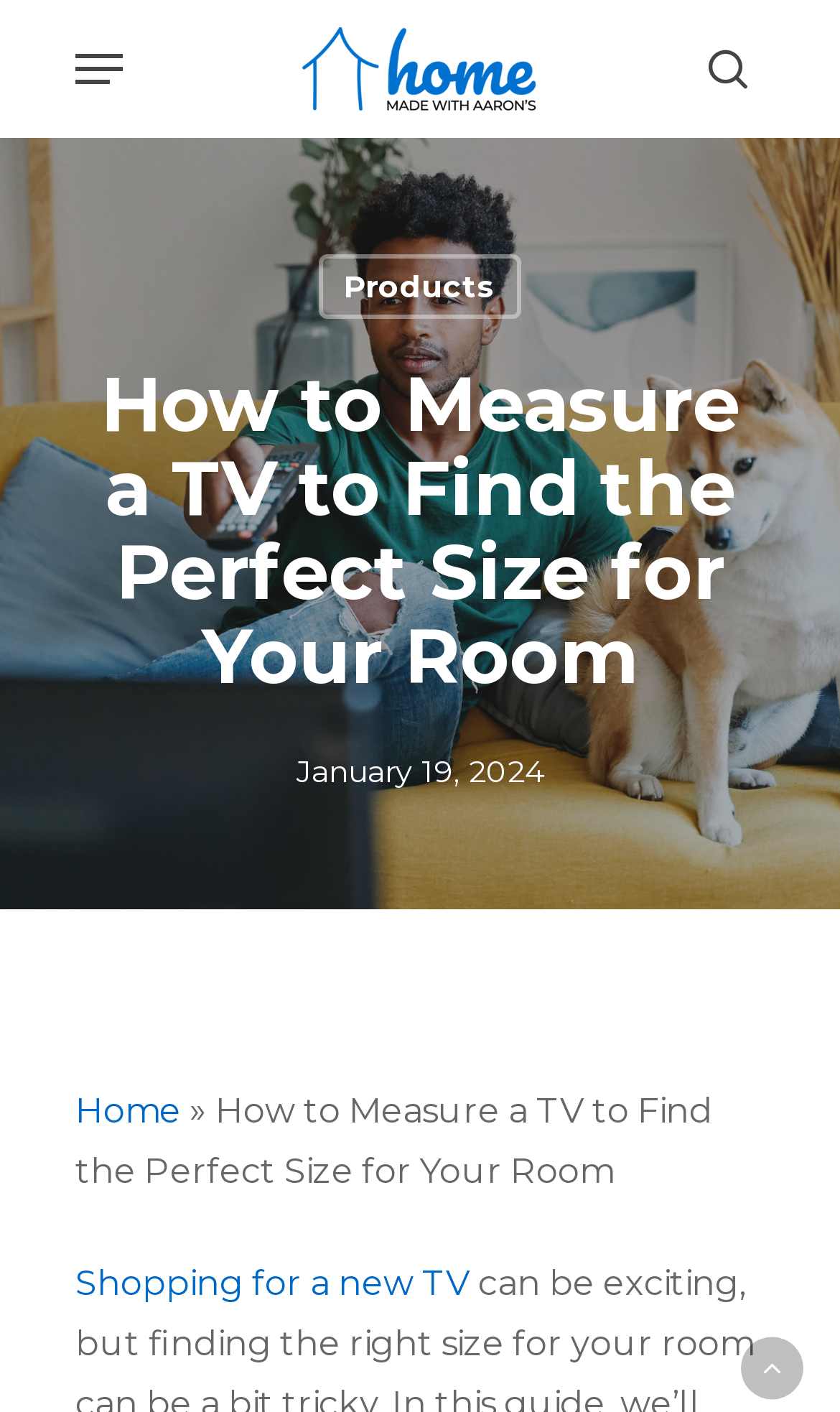What type of product is being discussed?
Based on the image, please offer an in-depth response to the question.

I found that the article is discussing TVs by looking at the link element that says 'Shopping for a new TV' which is located in the main content area of the page.